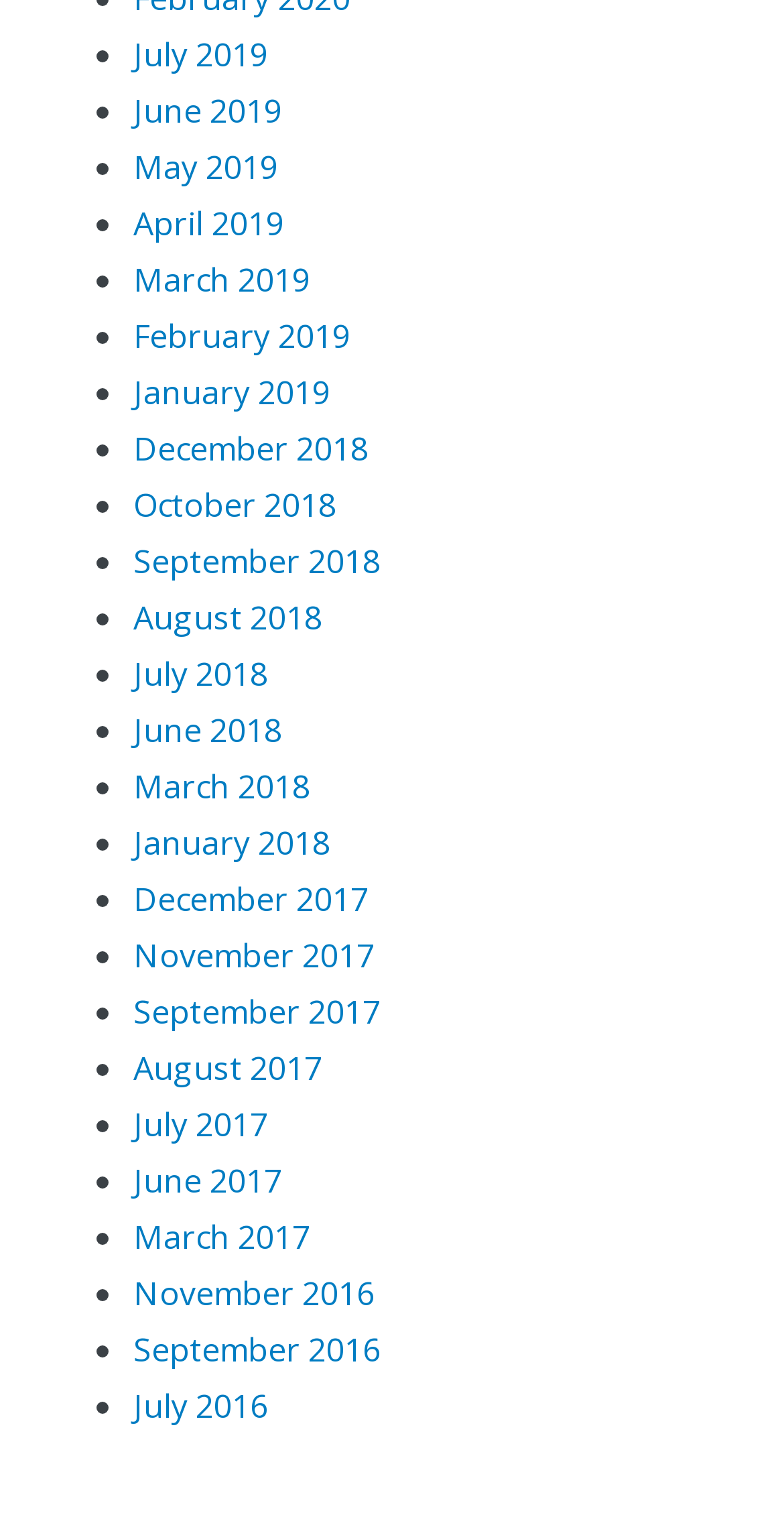Identify the bounding box coordinates of the HTML element based on this description: "July 2018".

[0.17, 0.43, 0.342, 0.459]